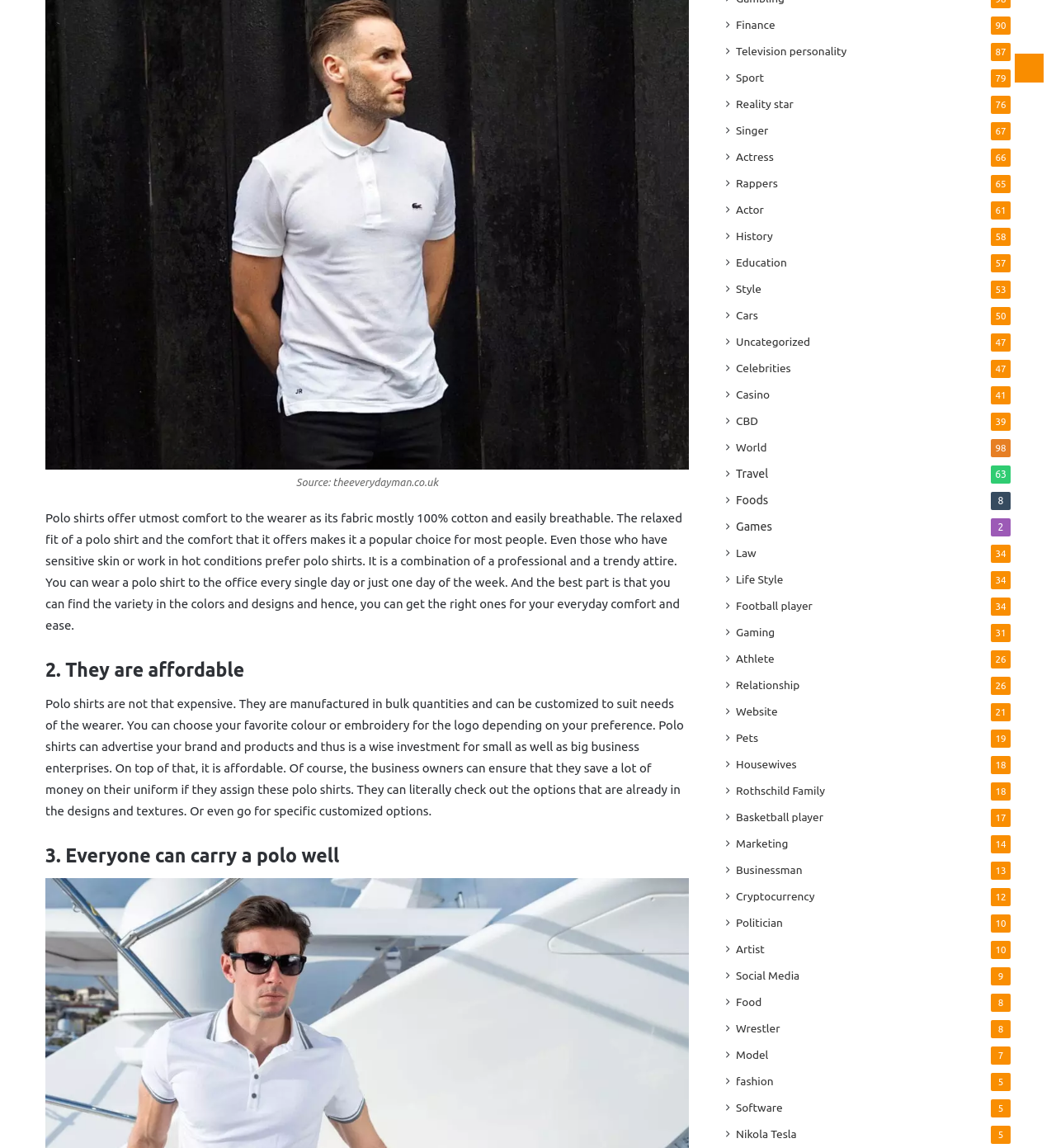Based on the image, provide a detailed and complete answer to the question: 
What is the main topic of the article?

The main topic of the article is polo shirts, which is evident from the text content of the webpage, specifically the first paragraph that discusses the comfort and features of polo shirts.